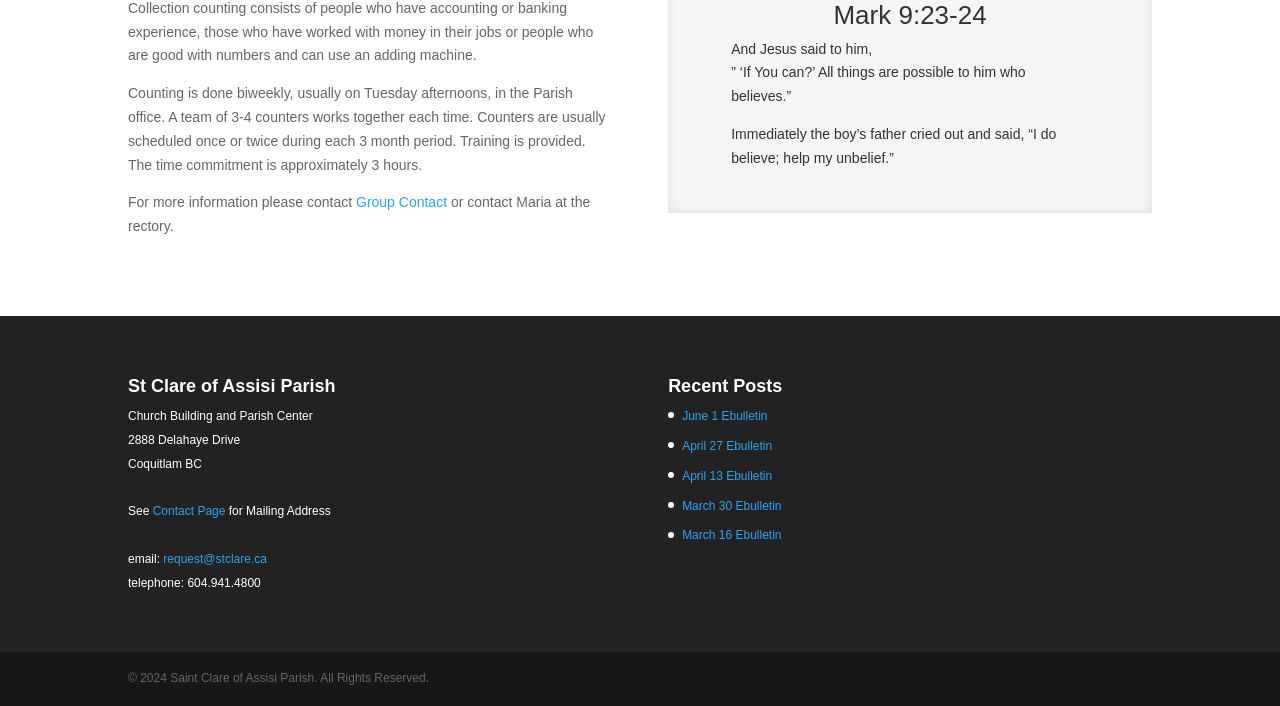Locate the bounding box of the UI element based on this description: "Contact Page". Provide four float numbers between 0 and 1 as [left, top, right, bottom].

[0.119, 0.715, 0.176, 0.734]